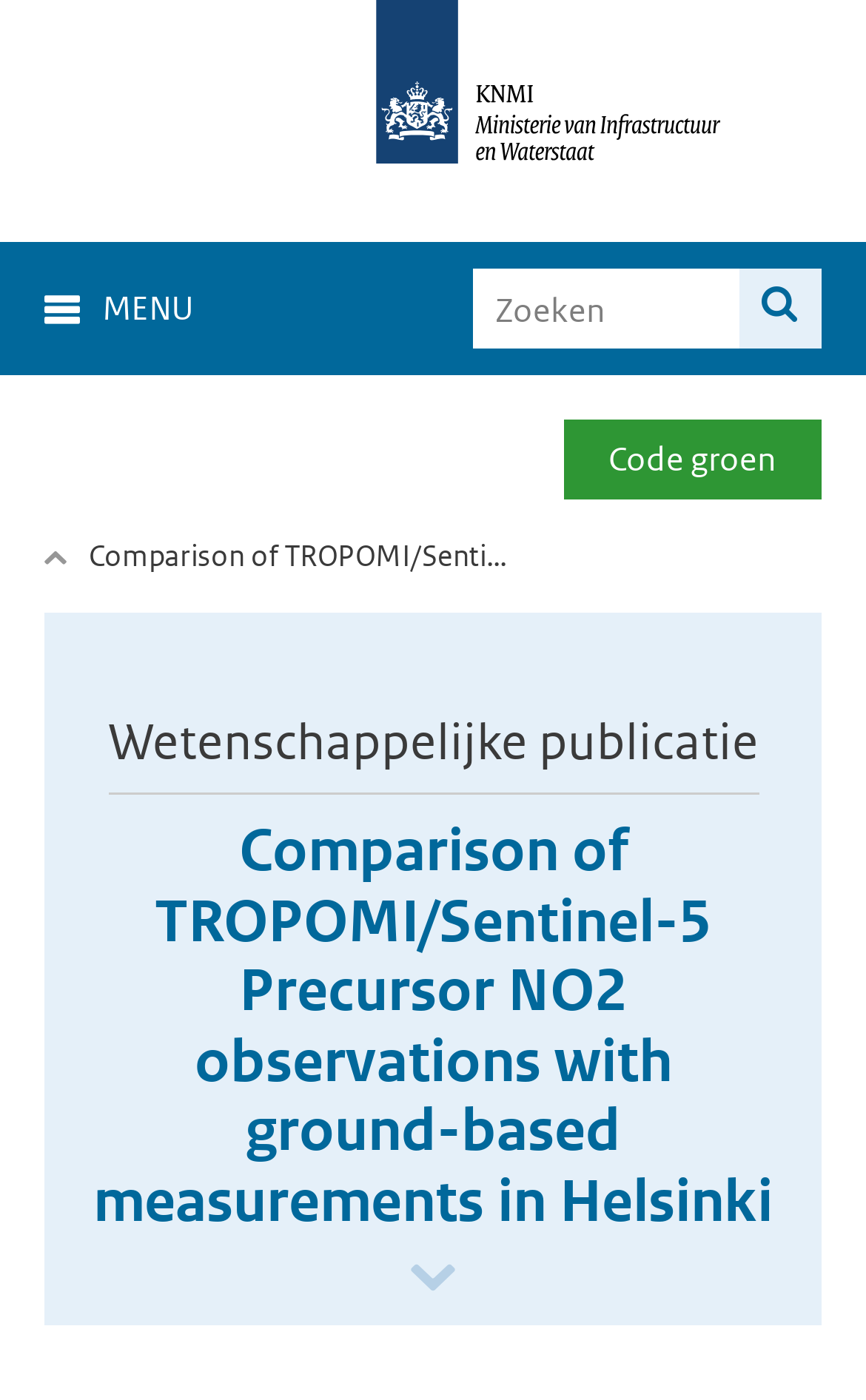Construct a comprehensive description capturing every detail on the webpage.

The webpage is about comparing TROPOMI/Sentinel-5 Precursor NO2 observations with ground-based measurements in Helsinki. At the top left corner, there is a logo of the Koninklijk Nederlands Meteorologisch Instituut (Royal Netherlands Meteorological Institute) and the Ministerie van Infrastructuur en Waterstaat (Ministry of Infrastructure and Water Management). 

Below the logo, there is a search bar with a text box labeled "Trefwoord" (meaning "keyword" in Dutch) and a search button with a magnifying glass icon. This search bar is located at the top center of the page.

To the left of the search bar, there is a menu button with a hamburger icon. Below the menu button, there is a link labeled "Code groen" (meaning "green code" in Dutch).

The main content of the webpage starts with a heading that repeats the title of the webpage. Below the heading, there is a paragraph of text that summarizes the content of the webpage. The text is followed by a link with a download icon, which is likely a link to download a scientific publication related to the topic.

There are no images on the page apart from the logo and the icons used in the buttons and links.